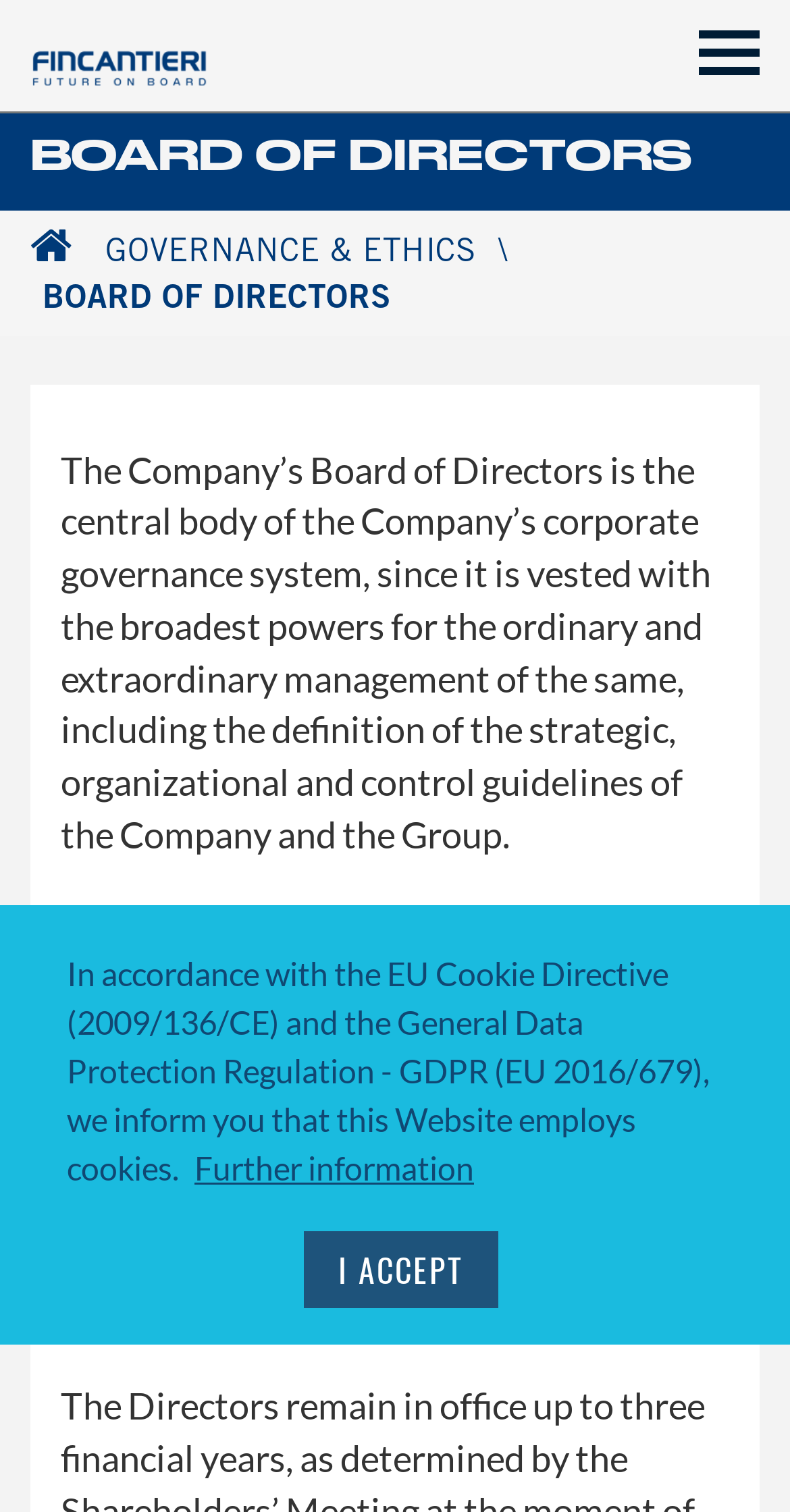Determine the title of the webpage and give its text content.

BOARD OF DIRECTORS